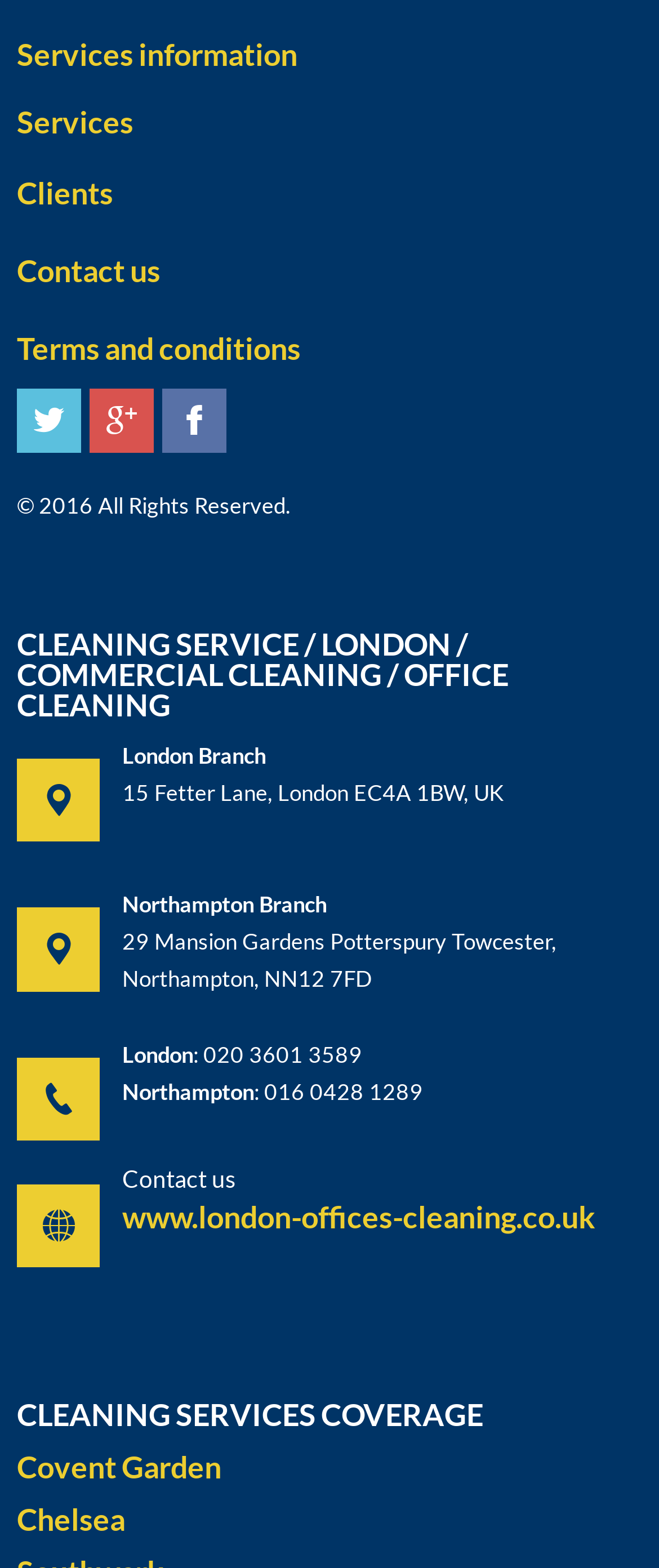Please determine the bounding box coordinates of the clickable area required to carry out the following instruction: "Click Services information". The coordinates must be four float numbers between 0 and 1, represented as [left, top, right, bottom].

[0.026, 0.023, 0.451, 0.047]